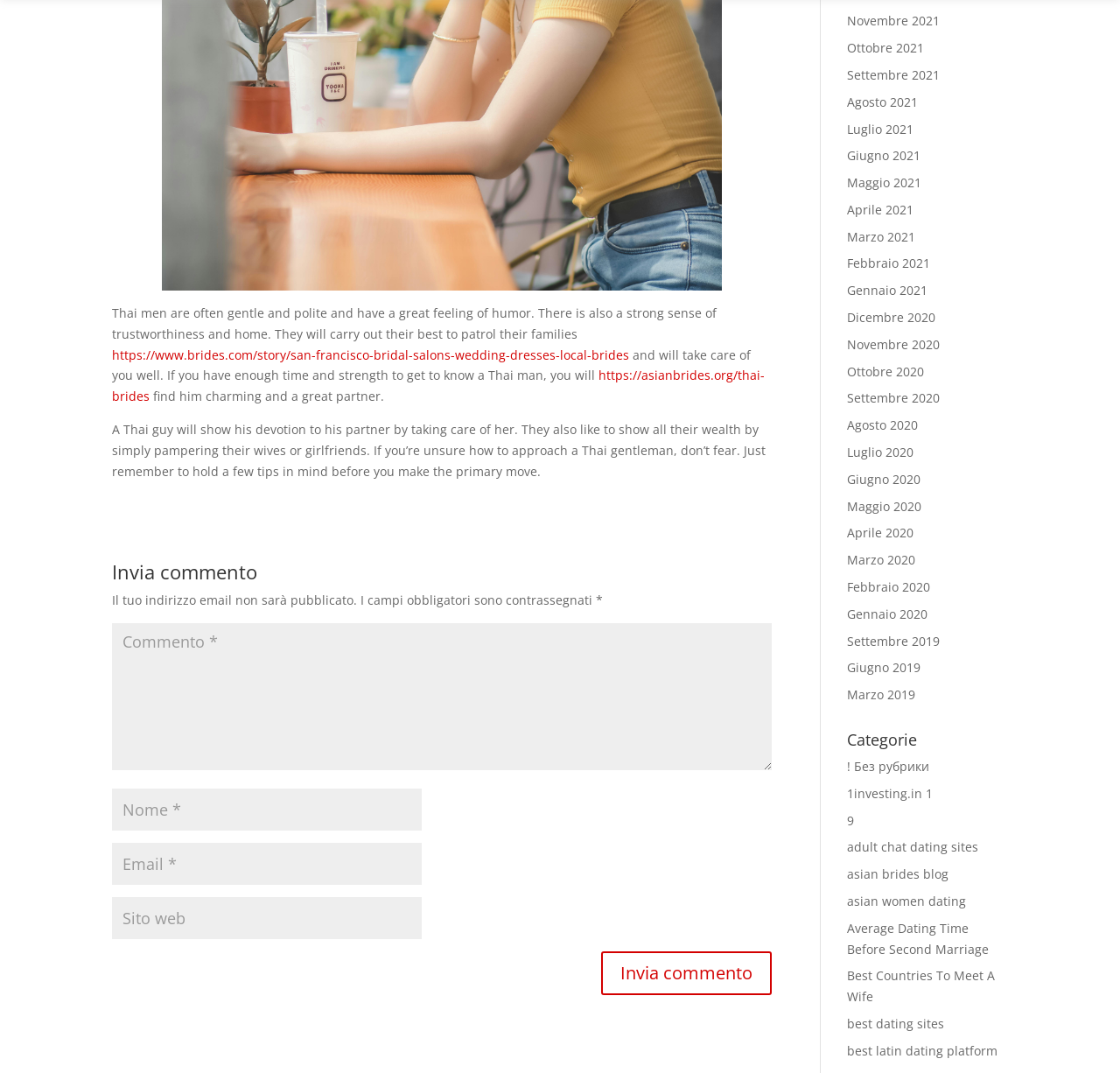Highlight the bounding box coordinates of the element you need to click to perform the following instruction: "Read about Asian brides."

[0.756, 0.807, 0.847, 0.822]